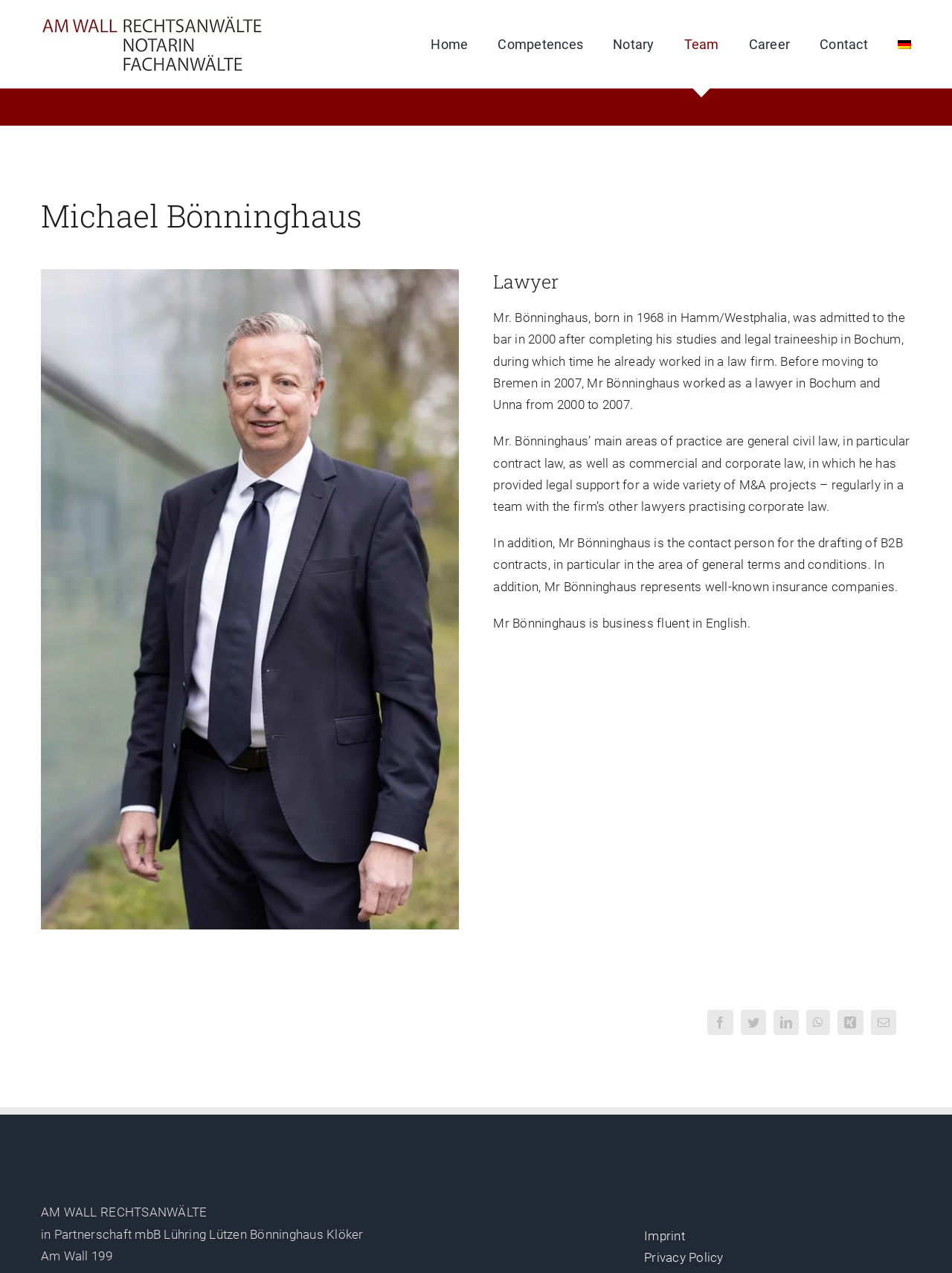Please mark the clickable region by giving the bounding box coordinates needed to complete this instruction: "explore day trips".

None